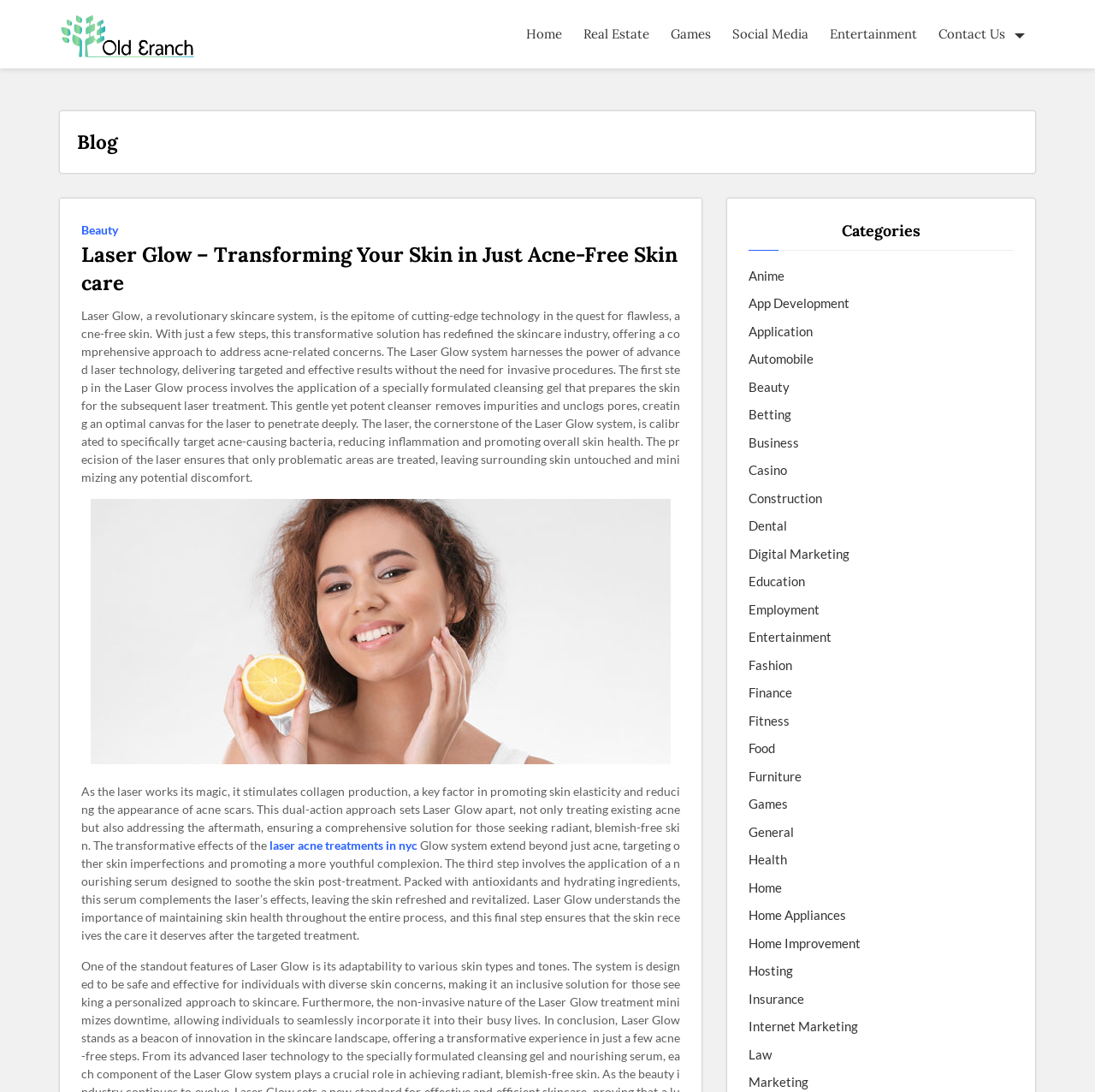Please answer the following question using a single word or phrase: 
What is the purpose of the cleansing gel in the Laser Glow process?

Removes impurities and unclogs pores